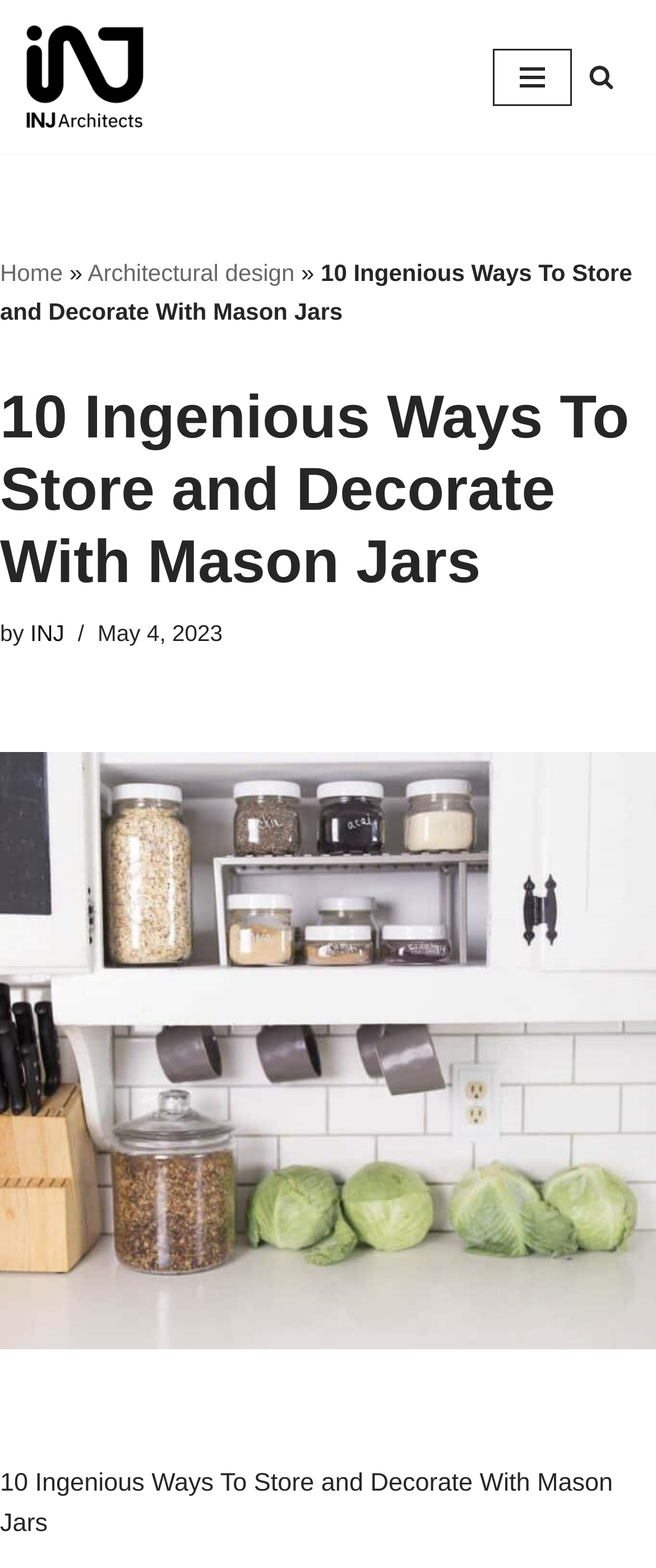Please specify the bounding box coordinates in the format (top-left x, top-left y, bottom-right x, bottom-right y), with values ranging from 0 to 1. Identify the bounding box for the UI component described as follows: Healthy Fast Food and Snacks

None